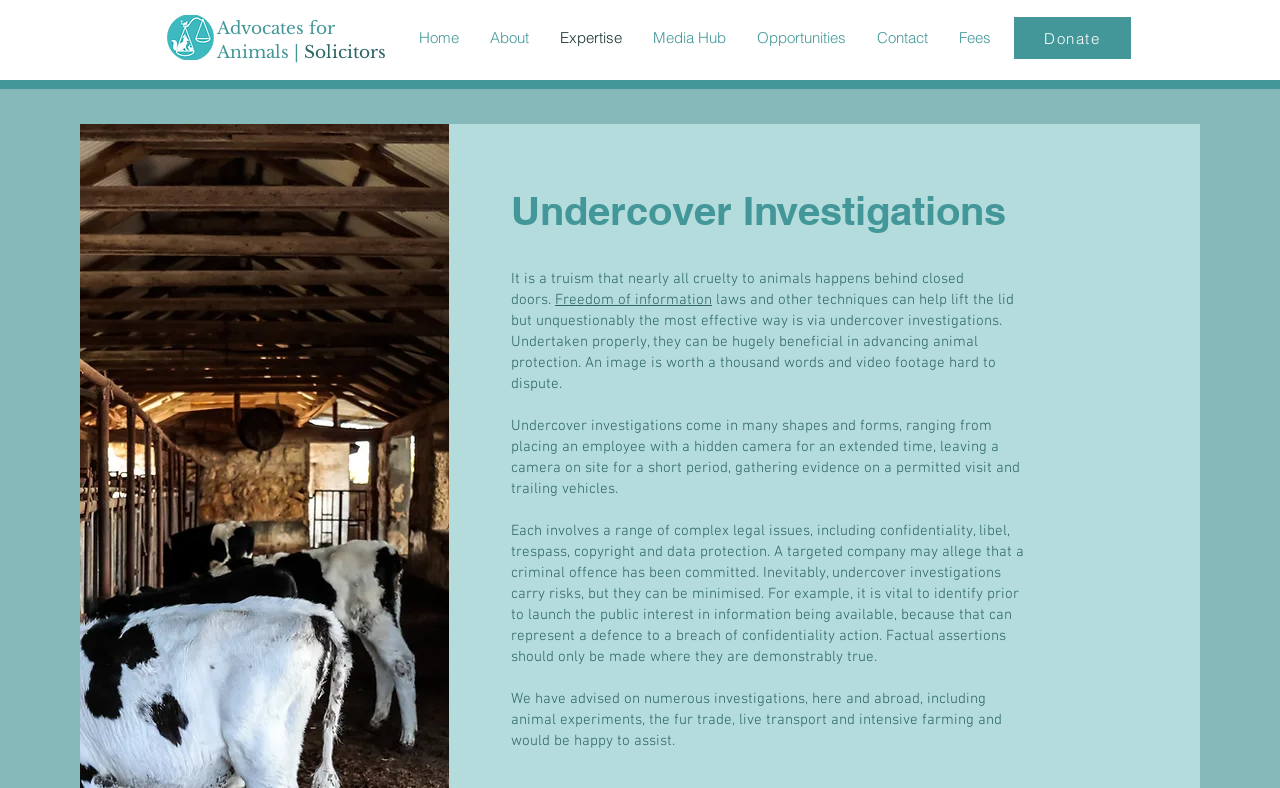Locate the bounding box coordinates of the region to be clicked to comply with the following instruction: "Click the 'About' link". The coordinates must be four float numbers between 0 and 1, in the form [left, top, right, bottom].

[0.371, 0.029, 0.426, 0.066]